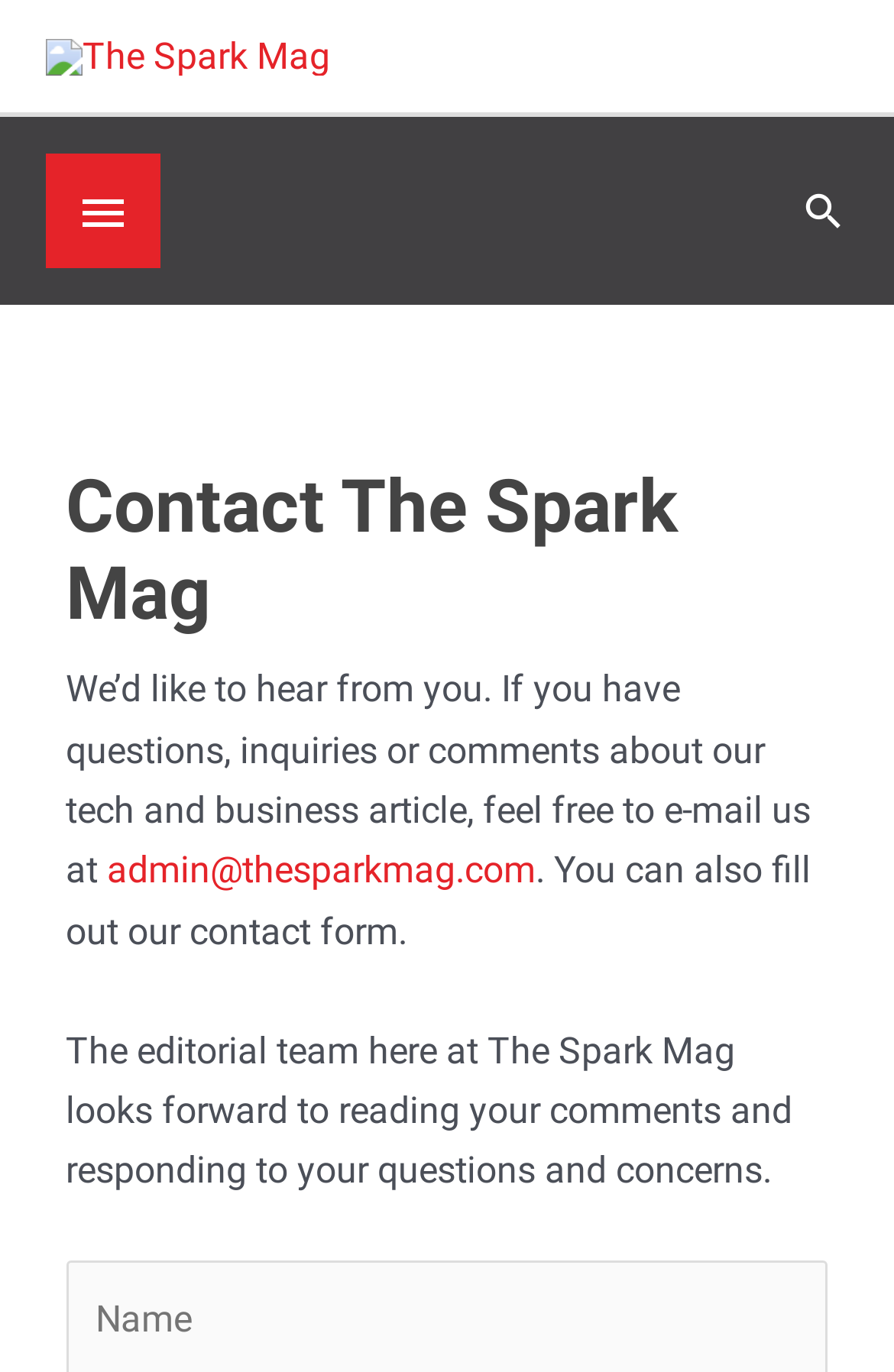Answer the following query with a single word or phrase:
What type of articles does The Spark Mag publish?

Tech and business articles